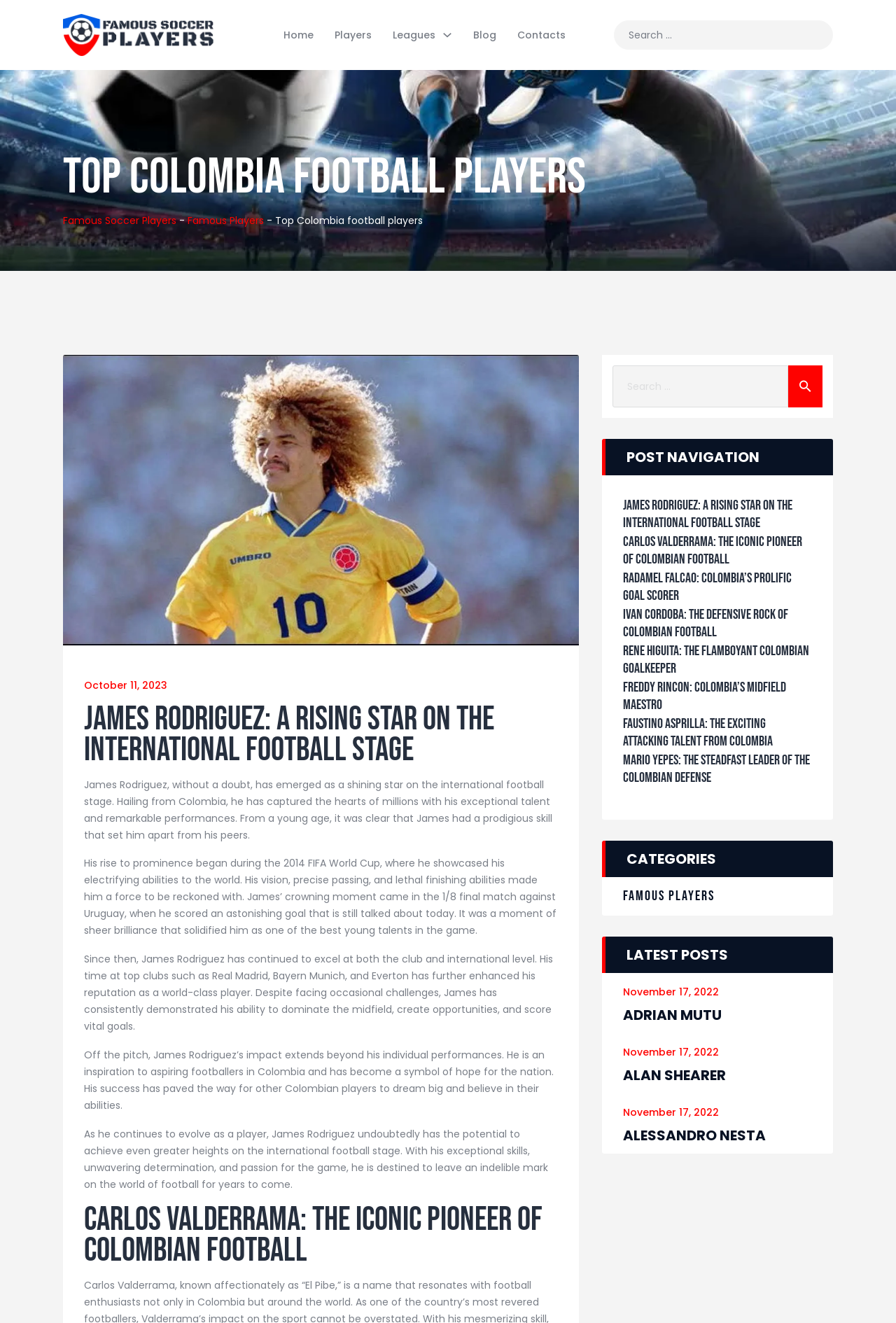Identify the bounding box coordinates for the UI element described as: "Freddy Rincon: Colombia’s Midfield Maestro".

[0.695, 0.515, 0.877, 0.539]